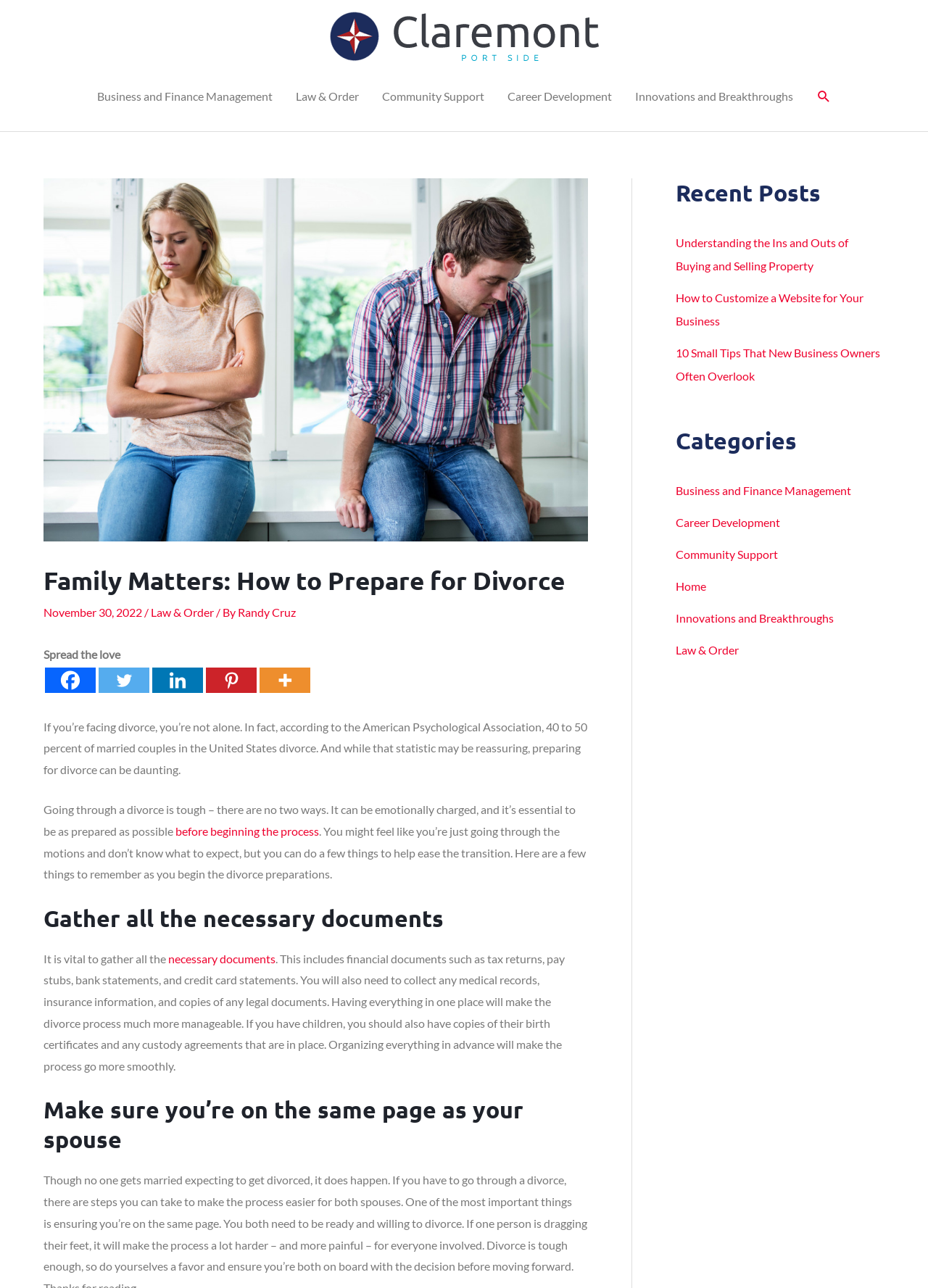Find the bounding box coordinates of the element you need to click on to perform this action: 'Visit the Facebook page'. The coordinates should be represented by four float values between 0 and 1, in the format [left, top, right, bottom].

[0.048, 0.518, 0.103, 0.538]